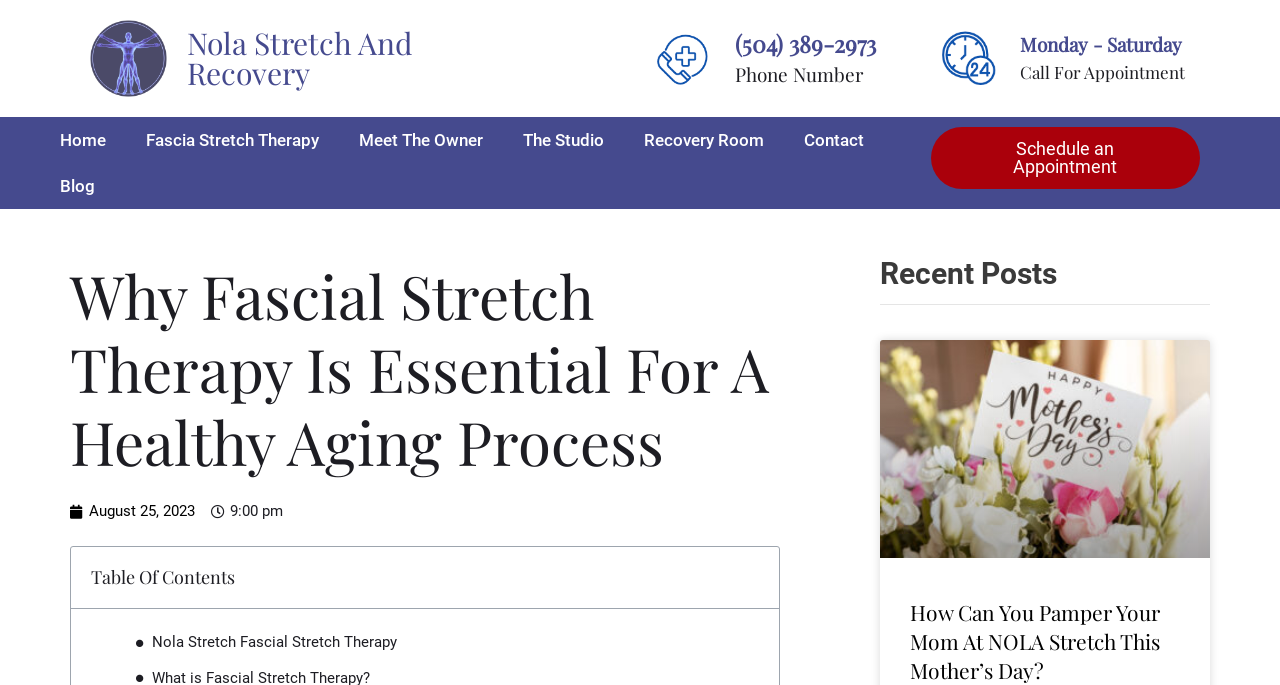What is the title of the latest blog post?
Provide a concise answer using a single word or phrase based on the image.

How Can You Pamper Your Mom At NOLA Stretch This Mother’s Day?